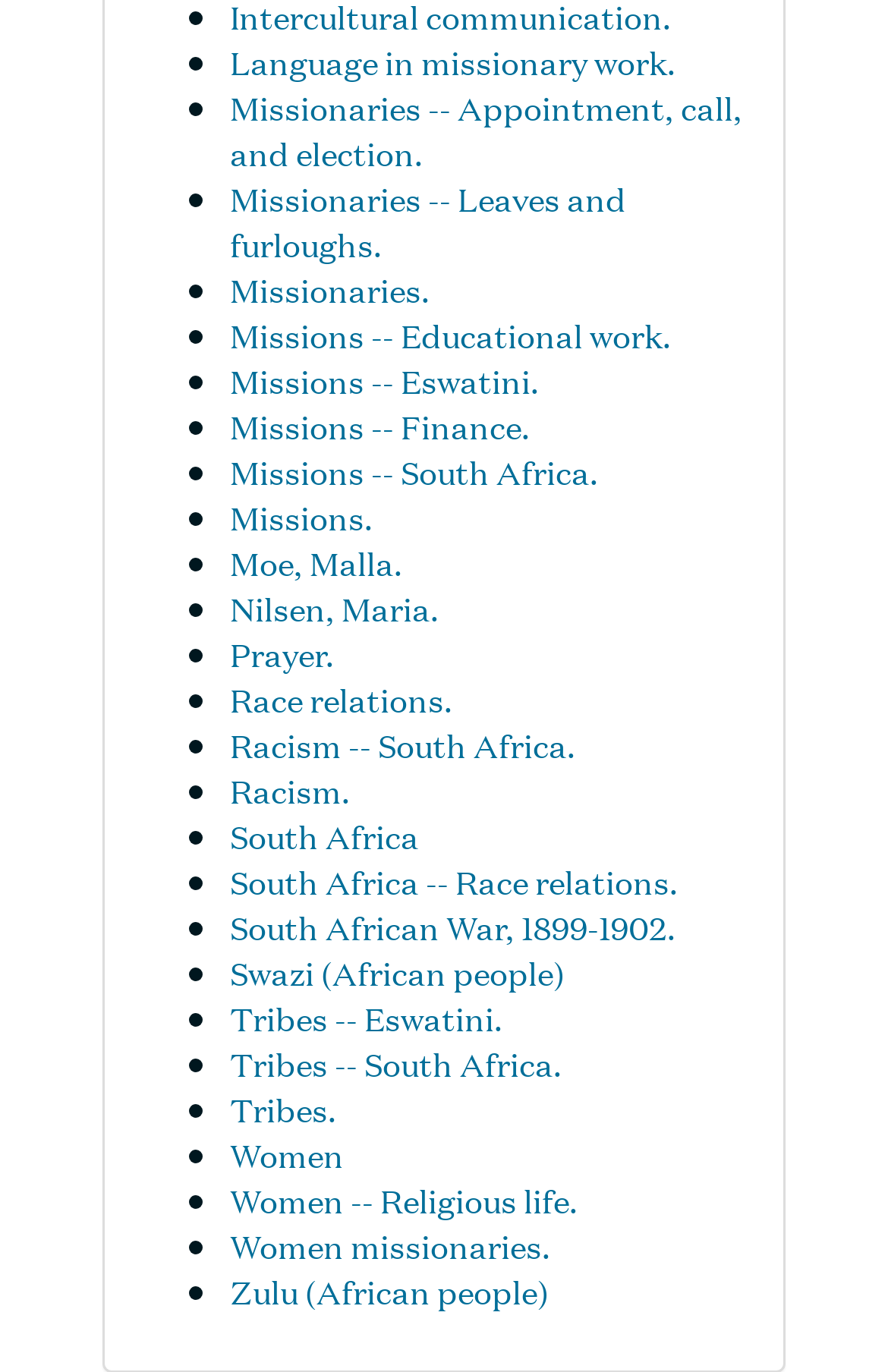Is 'Racism' a subtopic of 'South Africa'?
Give a thorough and detailed response to the question.

Although 'Racism' and 'South Africa' are both listed as topics, 'Racism' is not a subtopic of 'South Africa' as they are separate links with distinct descriptions.